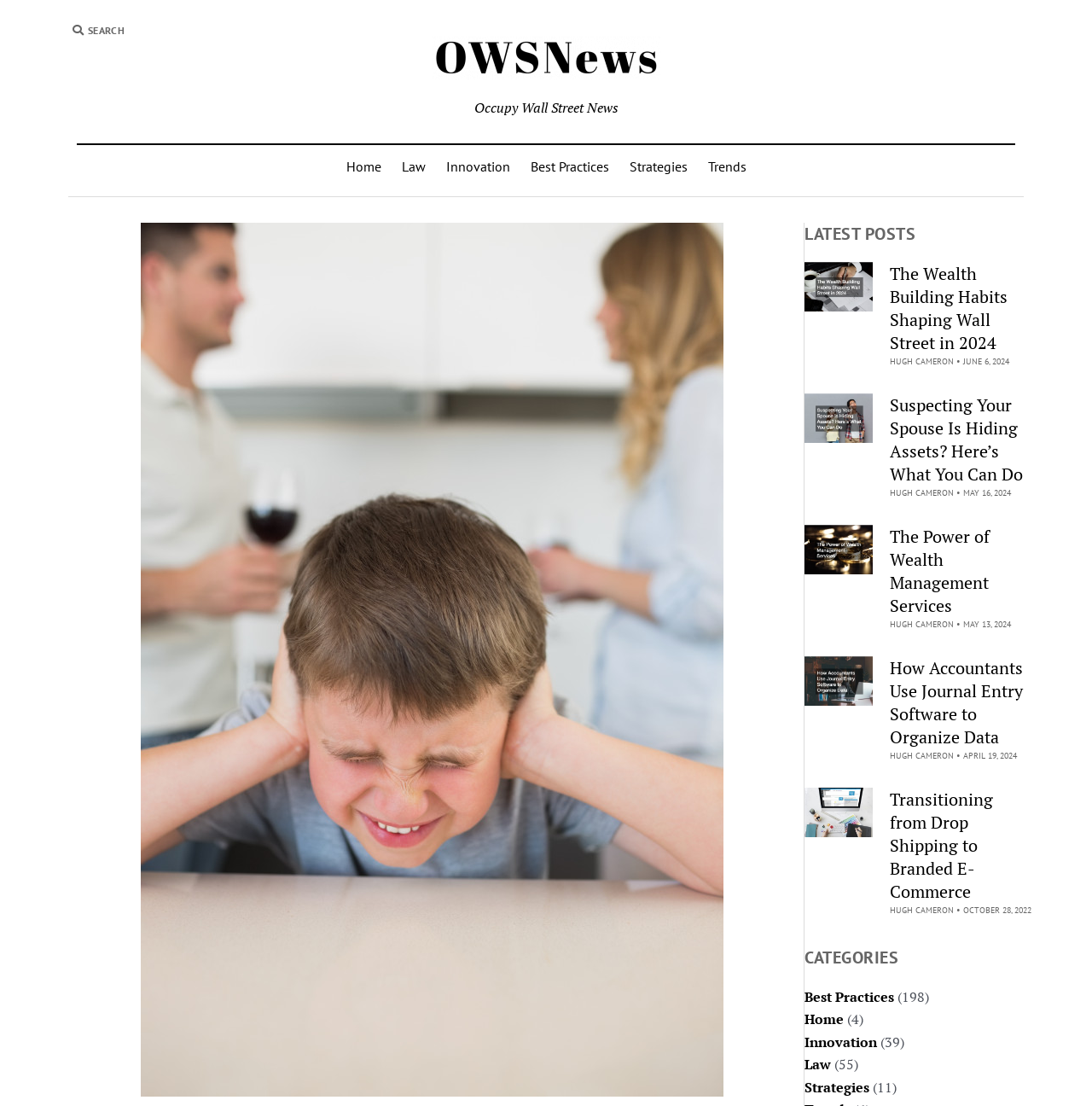Generate the text content of the main heading of the webpage.

Dealing with Family Conflicts the Right Way